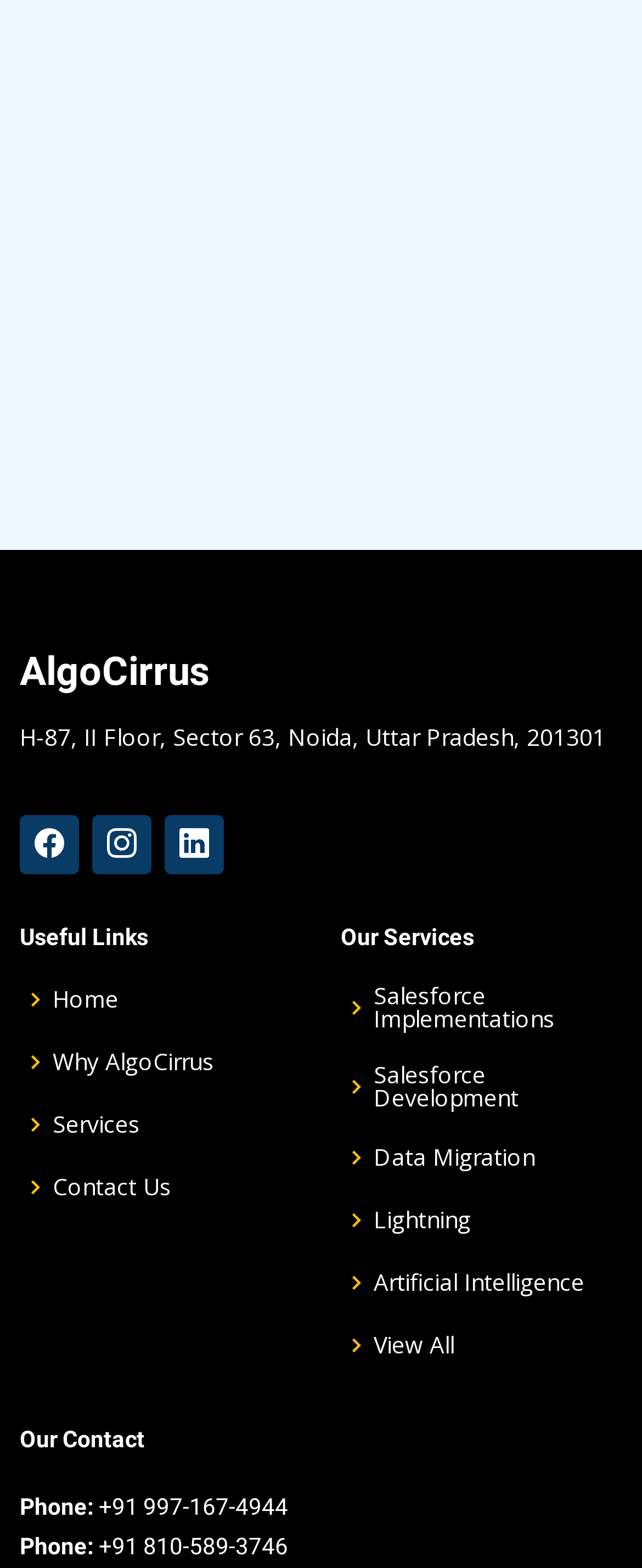Please predict the bounding box coordinates of the element's region where a click is necessary to complete the following instruction: "View All services". The coordinates should be represented by four float numbers between 0 and 1, i.e., [left, top, right, bottom].

[0.582, 0.851, 0.708, 0.865]